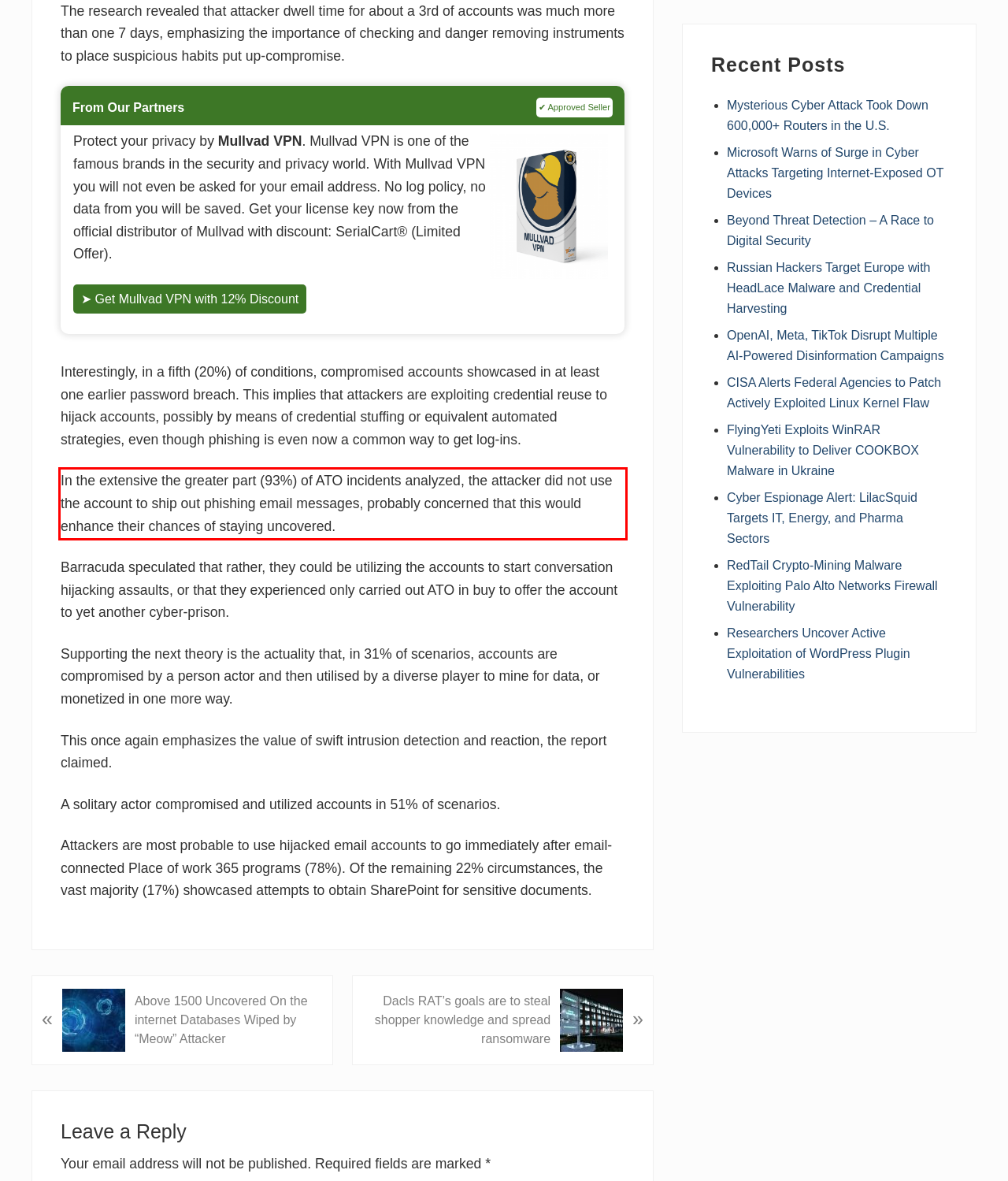Your task is to recognize and extract the text content from the UI element enclosed in the red bounding box on the webpage screenshot.

In the extensive the greater part (93%) of ATO incidents analyzed, the attacker did not use the account to ship out phishing email messages, probably concerned that this would enhance their chances of staying uncovered.